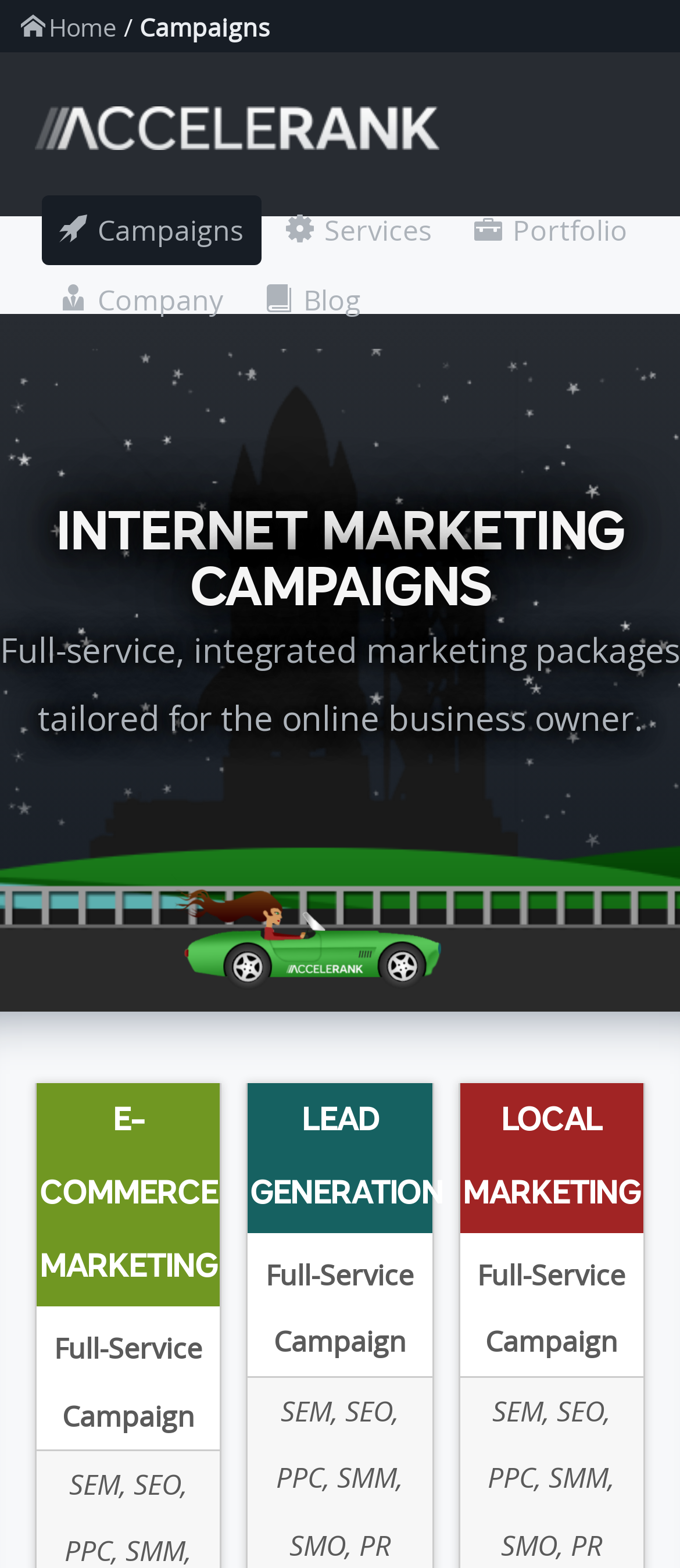Identify the main heading from the webpage and provide its text content.

INTERNET MARKETING CAMPAIGNS